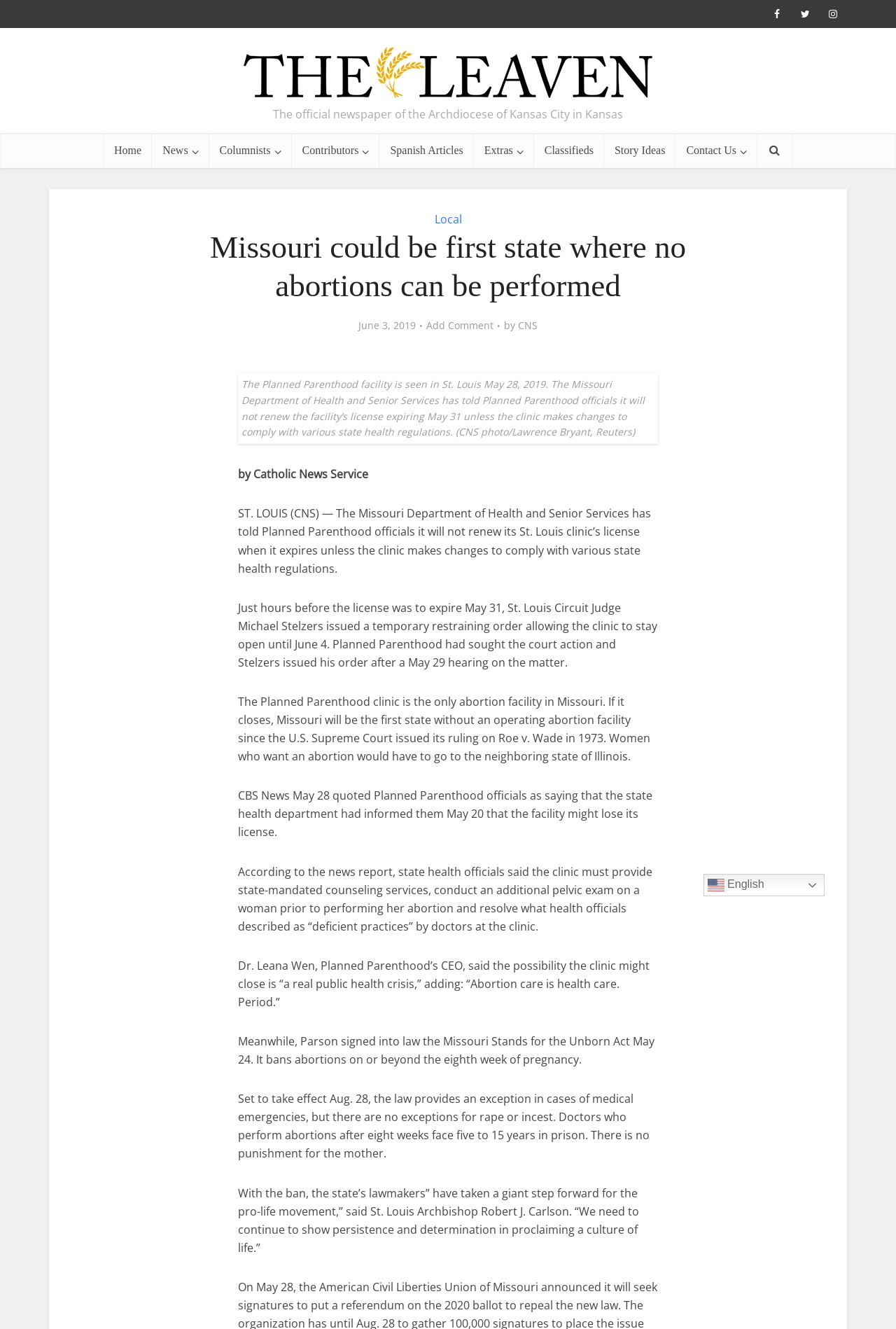Identify the bounding box for the UI element specified in this description: "Contact Us". The coordinates must be four float numbers between 0 and 1, formatted as [left, top, right, bottom].

[0.754, 0.1, 0.845, 0.126]